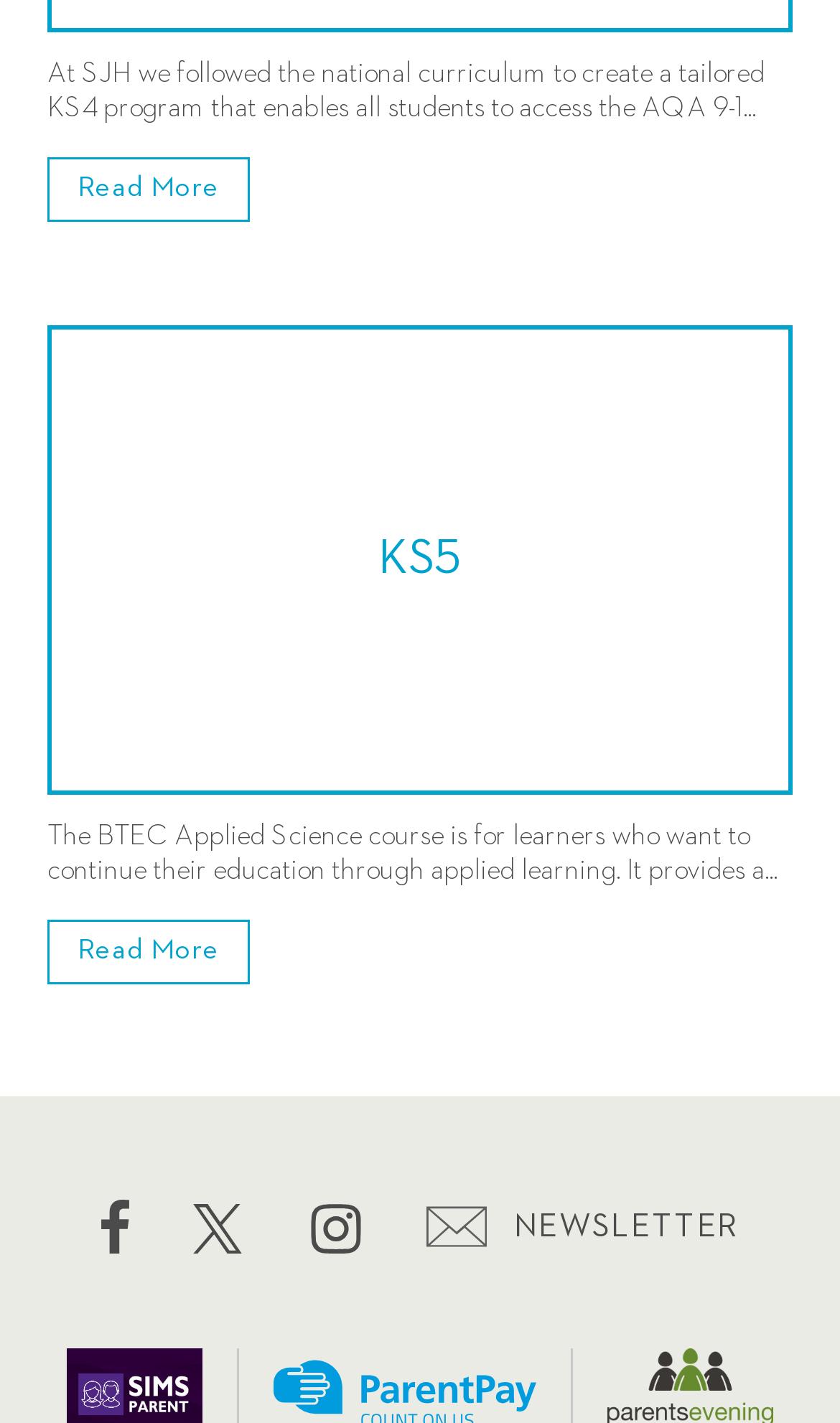What is the topic of the heading 'KS5'?
Could you answer the question with a detailed and thorough explanation?

The webpage has a heading 'KS5' which suggests that the topic of the heading 'KS5' is KS5 itself, possibly referring to a stage of education.